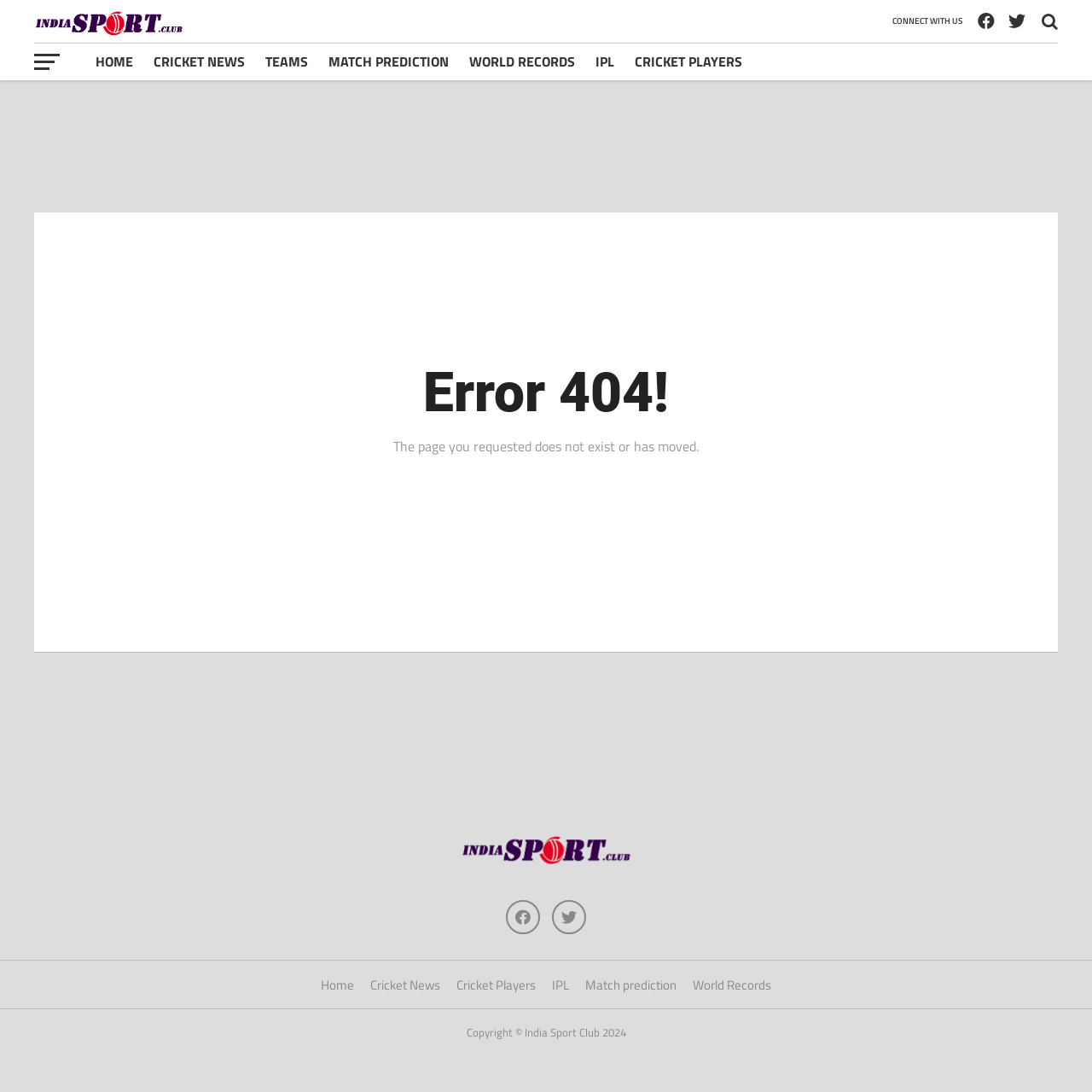How many navigation links are there in the top navigation bar?
By examining the image, provide a one-word or phrase answer.

7